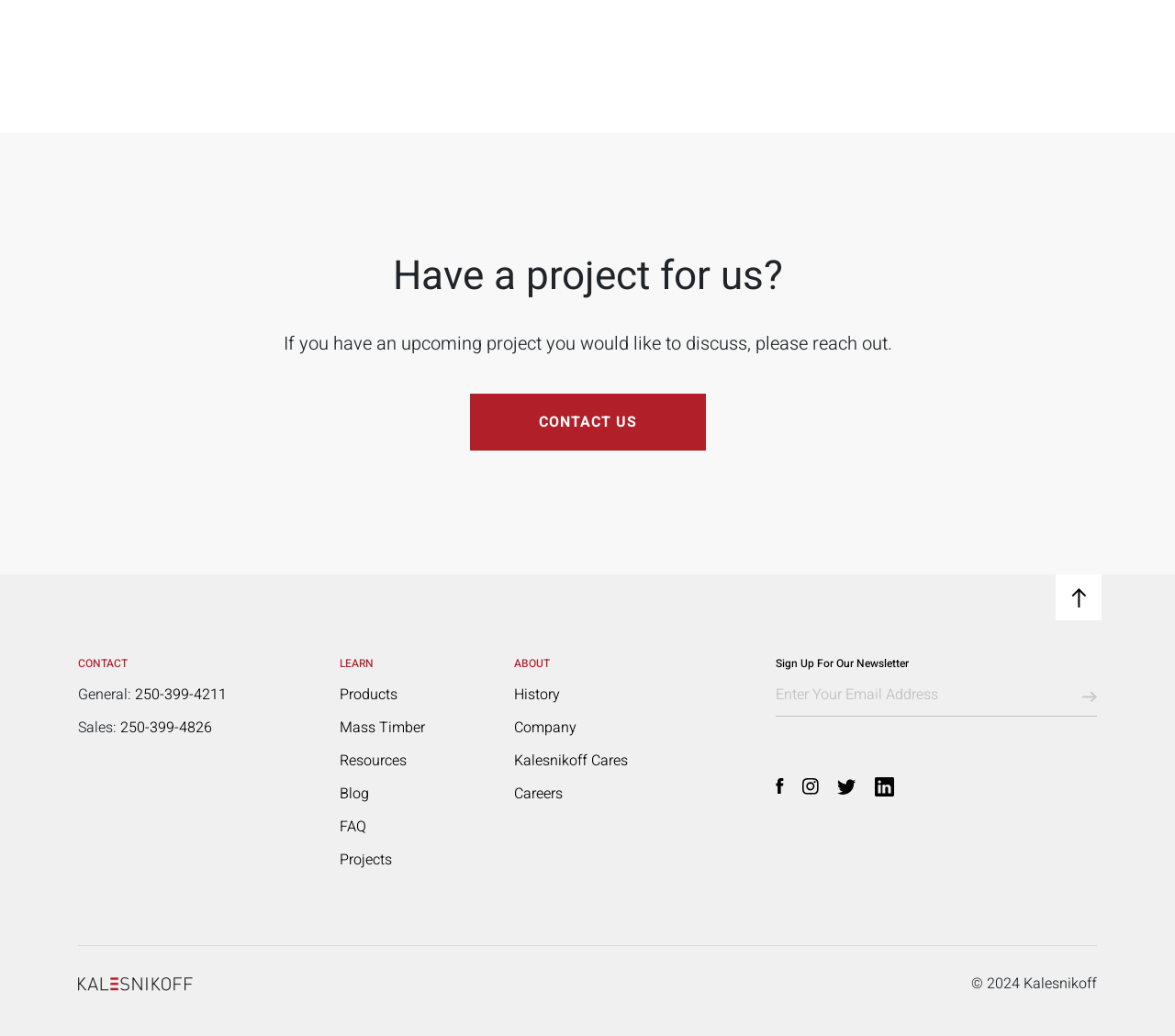Indicate the bounding box coordinates of the clickable region to achieve the following instruction: "Learn about Mass Timber."

[0.289, 0.691, 0.362, 0.713]